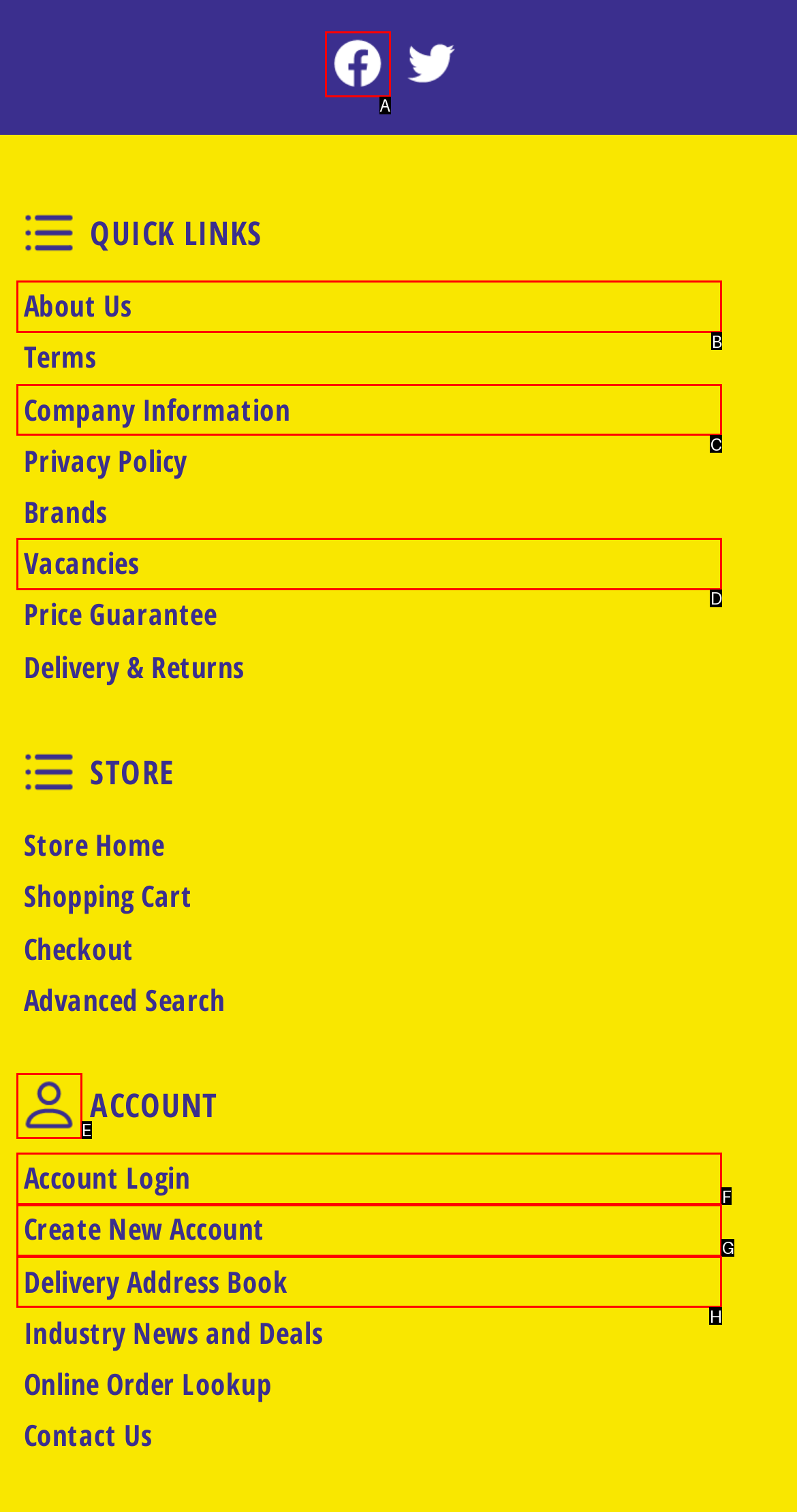Indicate the HTML element that should be clicked to perform the task: Switch to Espanol Reply with the letter corresponding to the chosen option.

None